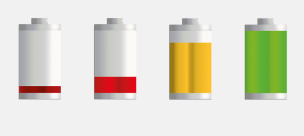Illustrate the image with a detailed and descriptive caption.

The image features a series of four battery icons, each displaying different charge levels, representing the concept of energy and vitality. From left to right:

1. **Red Battery**: The first battery is mostly empty with a prominent red section, indicating a low charge, symbolizing reduced energy or vitality.
2. **White Battery**: The second battery is white and indicates a moderate level of charge, suggesting that it is partially energized, representing a state of awakening or readiness.
3. **Yellow Battery**: The third battery shows a yellow segment, reflecting a higher energy state, ideal for productivity and activity.
4. **Green Battery**: The final battery is fully charged and colored green, signifying peak energy levels and optimal performance.

This visual array perfectly complements the text discussing the iRMS device's biorhythm clock, which utilizes frequencies that align with the human biological rhythm to optimize energy levels throughout the day. The image effectively illustrates the idea of "charging your cells" with energy, akin to how the iRMS technology aims to enhance vitality by matching its output with the body's natural needs and rhythms.